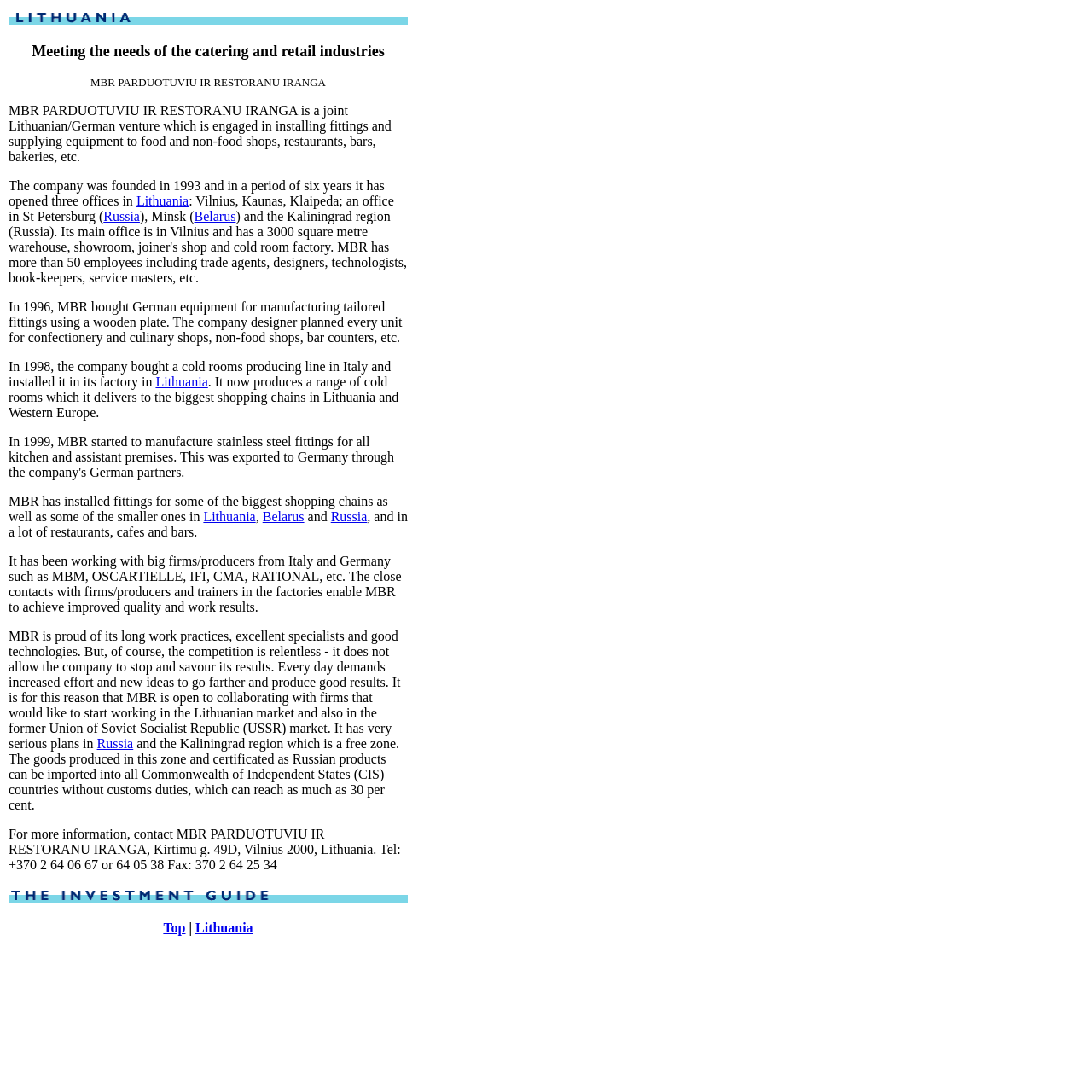Use a single word or phrase to answer the question:
How can I contact MBR for more information?

Tel: +370 2 64 06 67 or 64 05 38